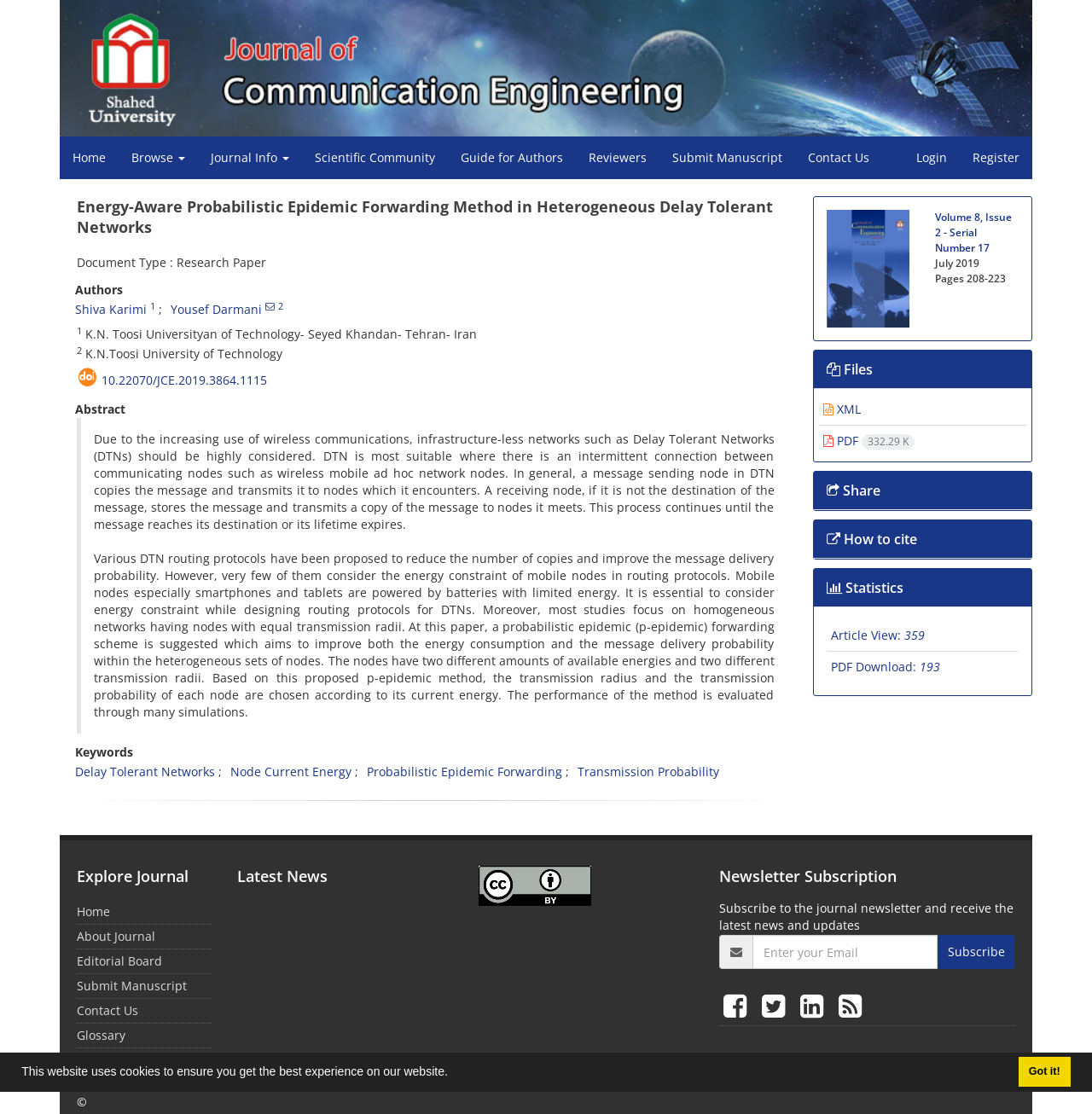What is the name of the journal that published this paper?
Using the image, respond with a single word or phrase.

Journal of Communication Engineering